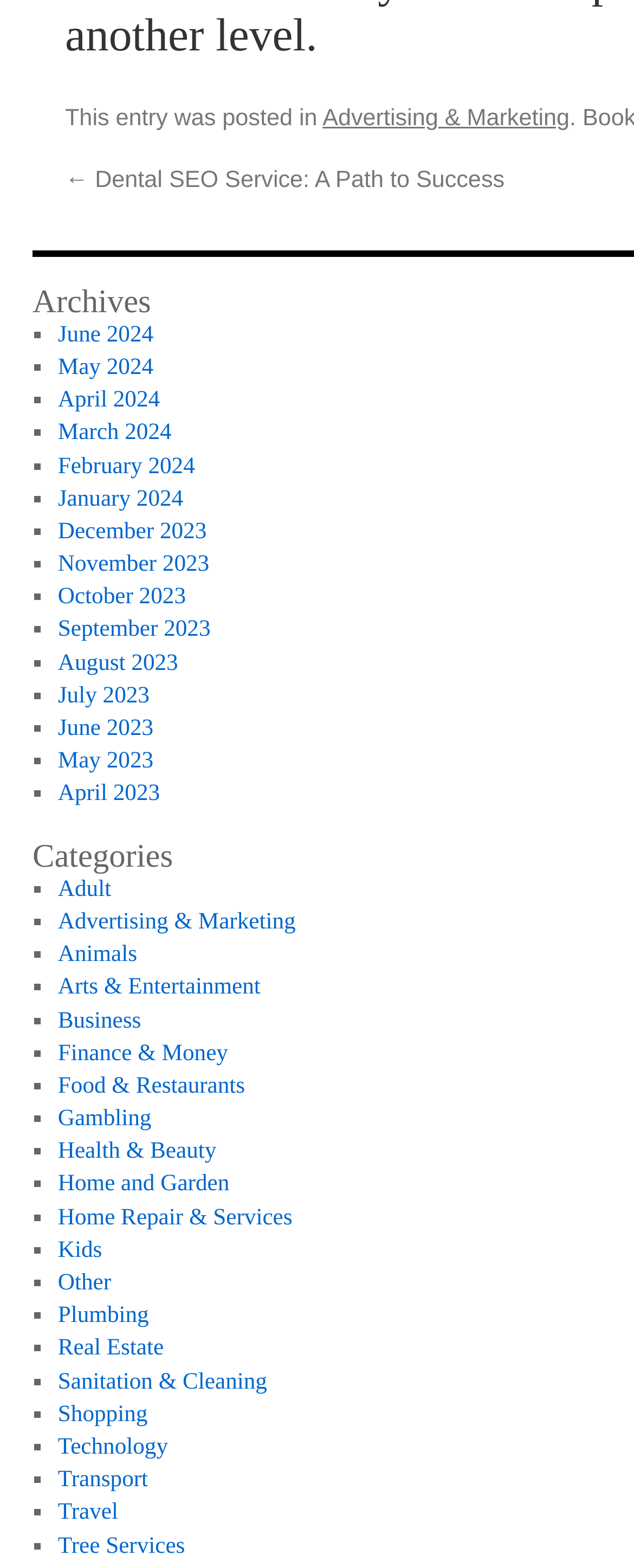Review the image closely and give a comprehensive answer to the question: How many categories are listed in the Categories section?

The Categories section lists 23 categories, each indicated by a ListMarker '■' and a link to the category name.